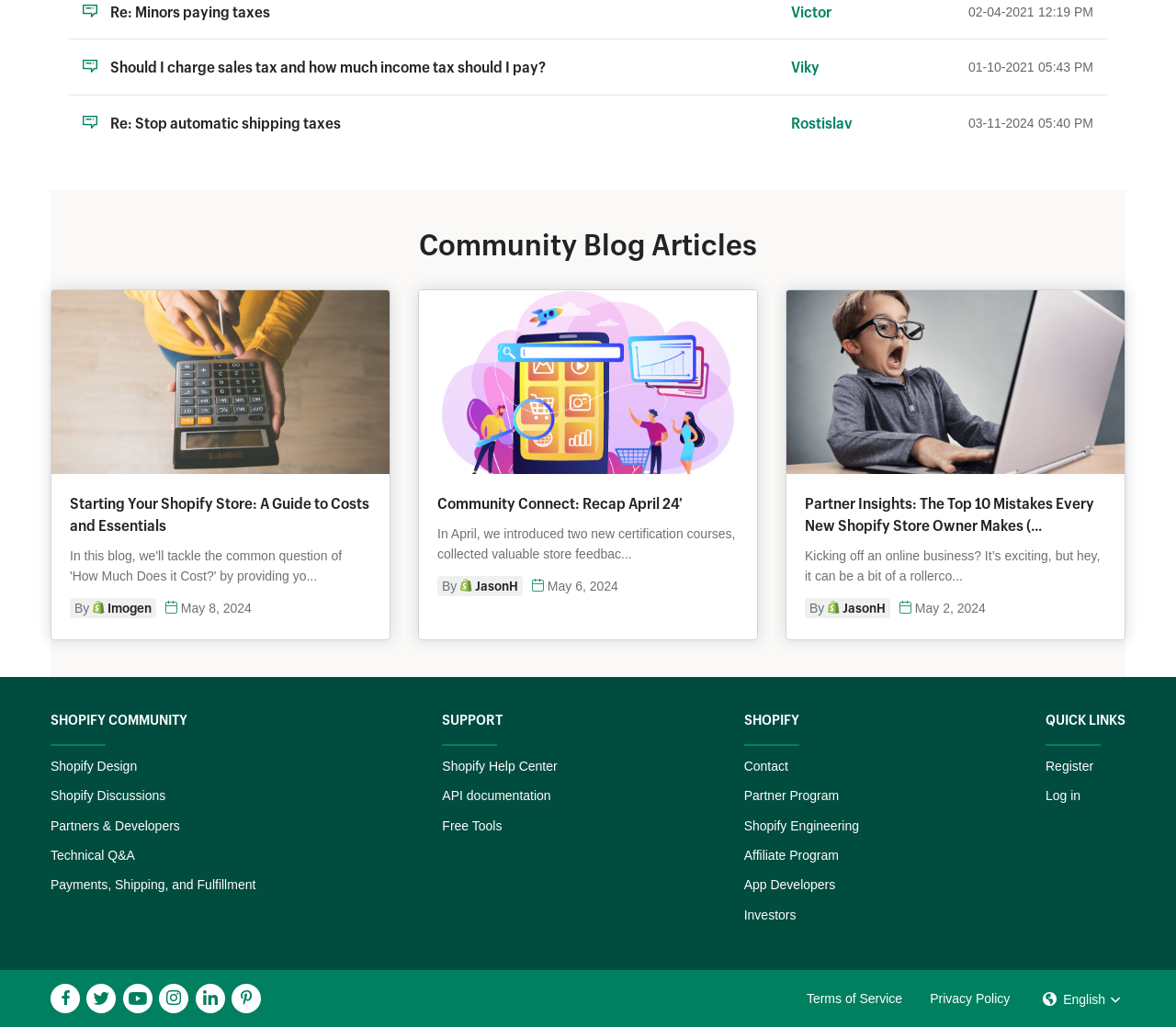Based on the image, provide a detailed and complete answer to the question: 
Who wrote the latest community blog article?

I looked at the list of community blog articles and found the one with the latest date, which is May 8, 2024. The author of that article is Imogen.